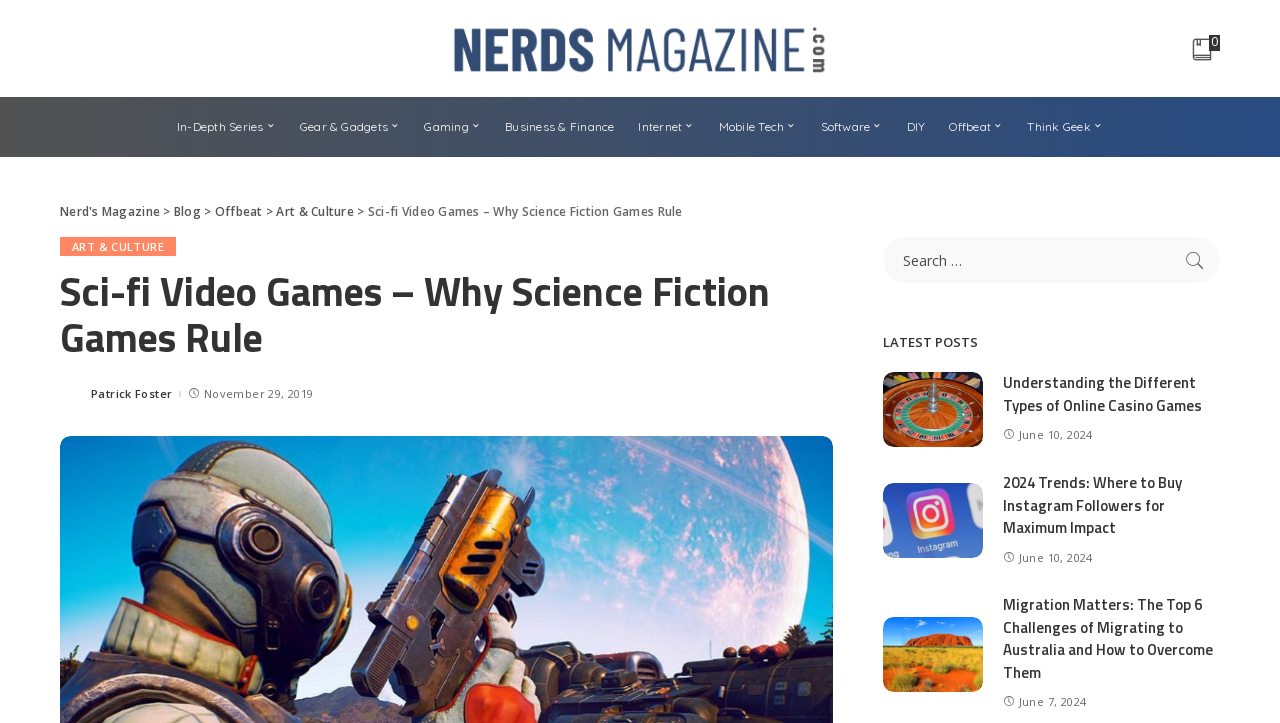What is the date of the article 'Migration Matters: The Top 6 Challenges of Migrating to Australia and How to Overcome Them'? From the image, respond with a single word or brief phrase.

June 7, 2024